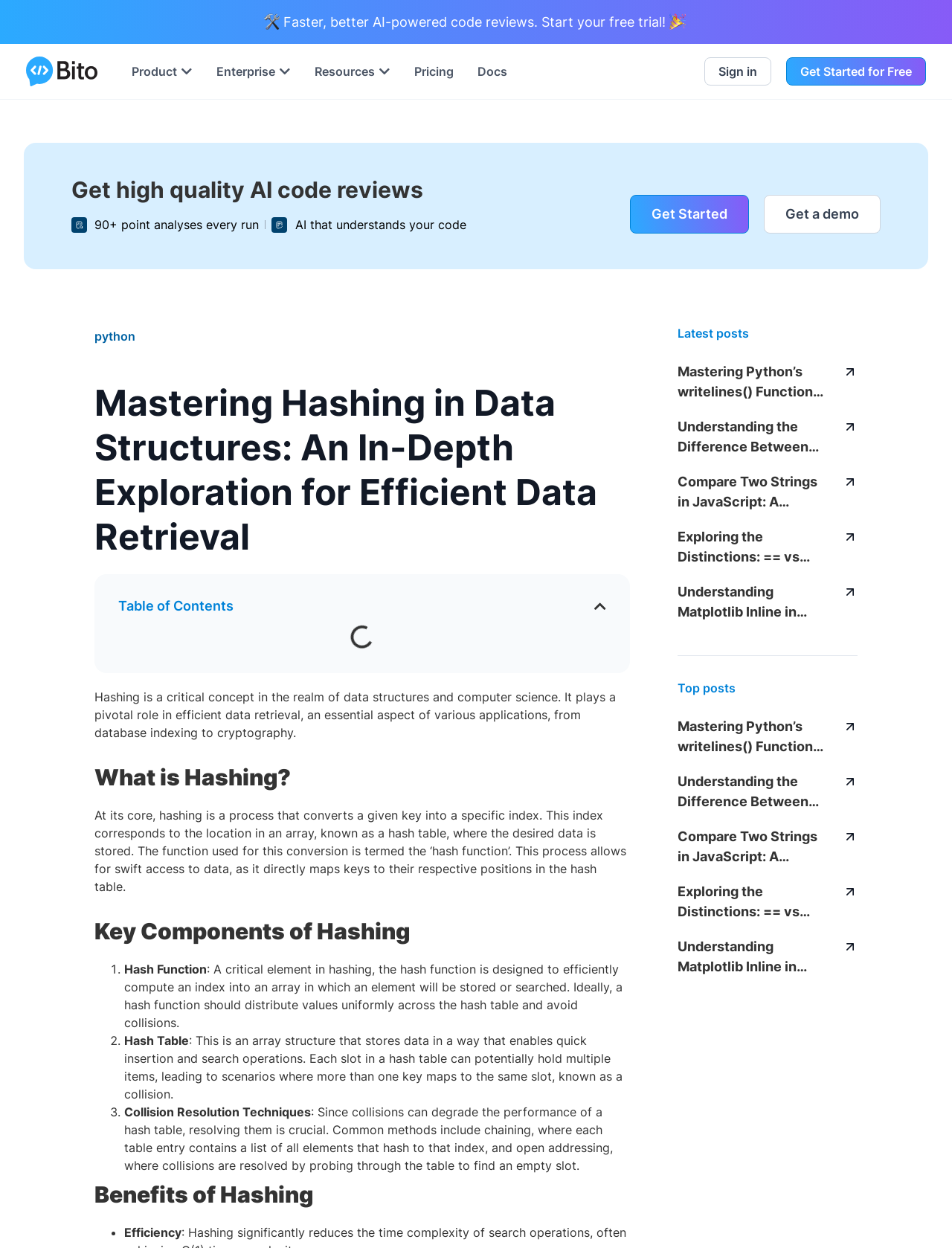What is the main topic of this webpage?
Using the image as a reference, answer with just one word or a short phrase.

Hashing in Data Structures